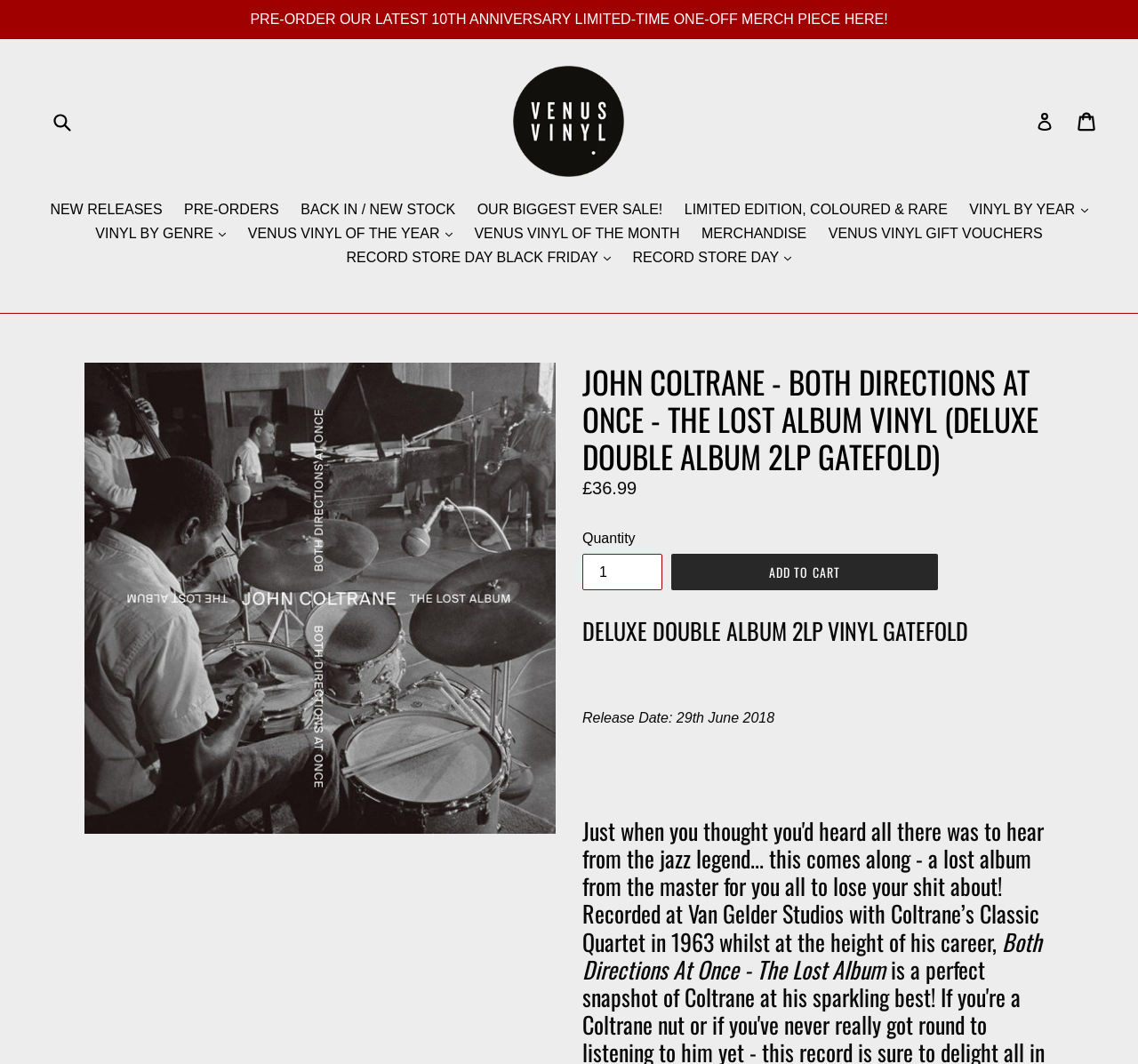What type of album is this?
Kindly offer a detailed explanation using the data available in the image.

I found the type of album by looking at the product title and description. It says 'DELUXE DOUBLE ALBUM 2LP VINYL GATEFOLD' which indicates the type of album.